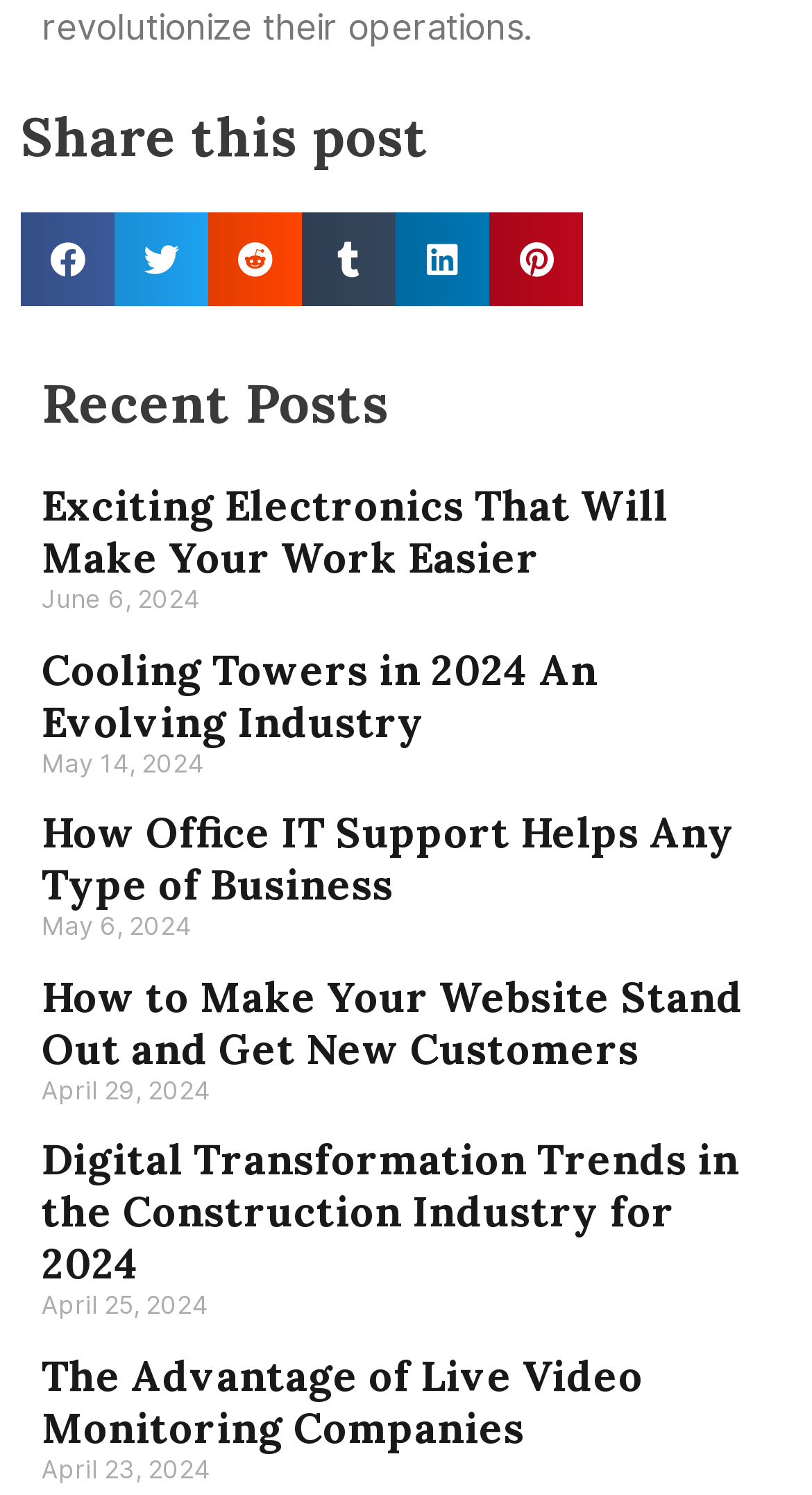Kindly determine the bounding box coordinates for the area that needs to be clicked to execute this instruction: "Share on twitter".

[0.141, 0.142, 0.256, 0.205]